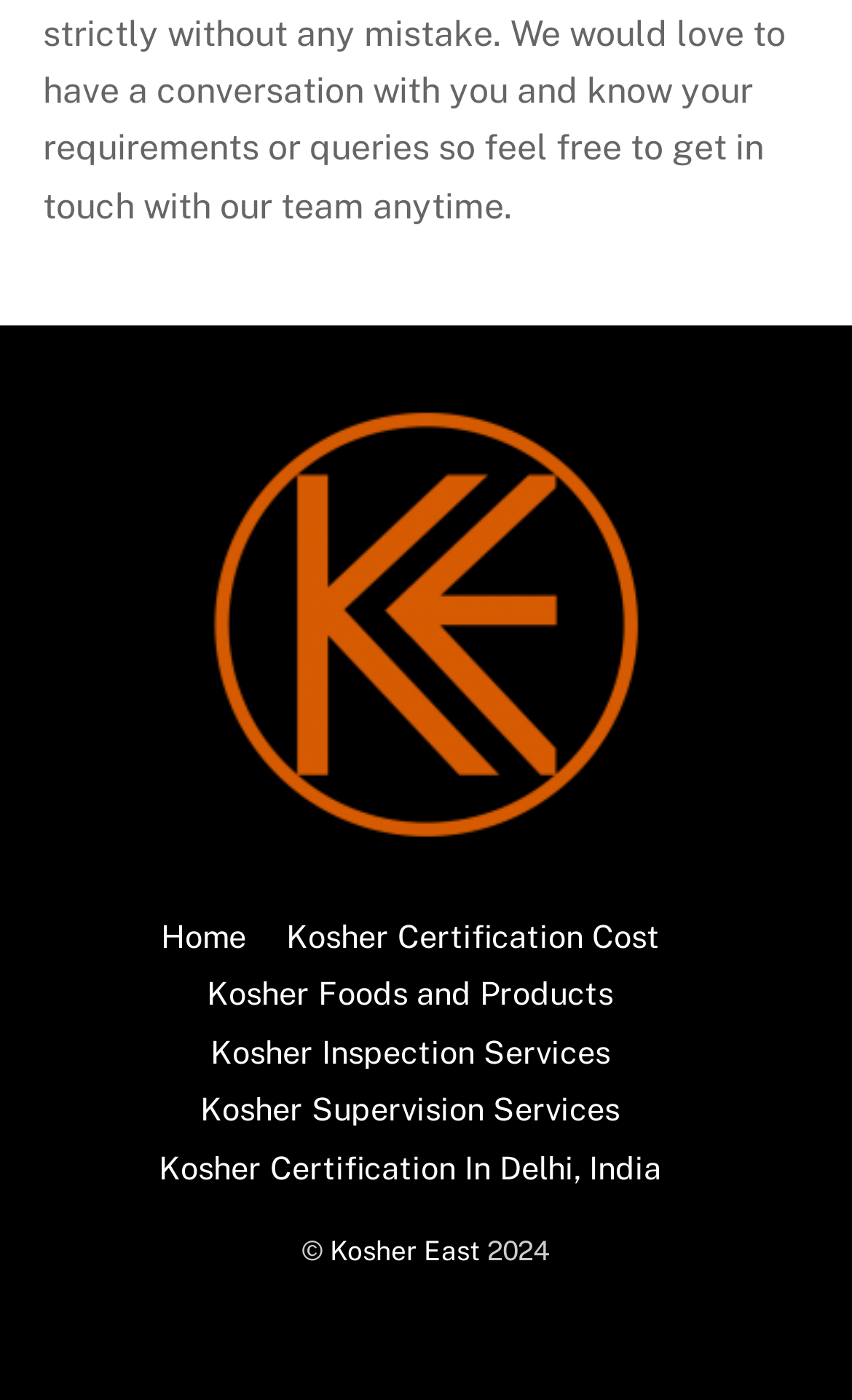Please provide a brief answer to the question using only one word or phrase: 
How many image elements are there on the webpage?

1